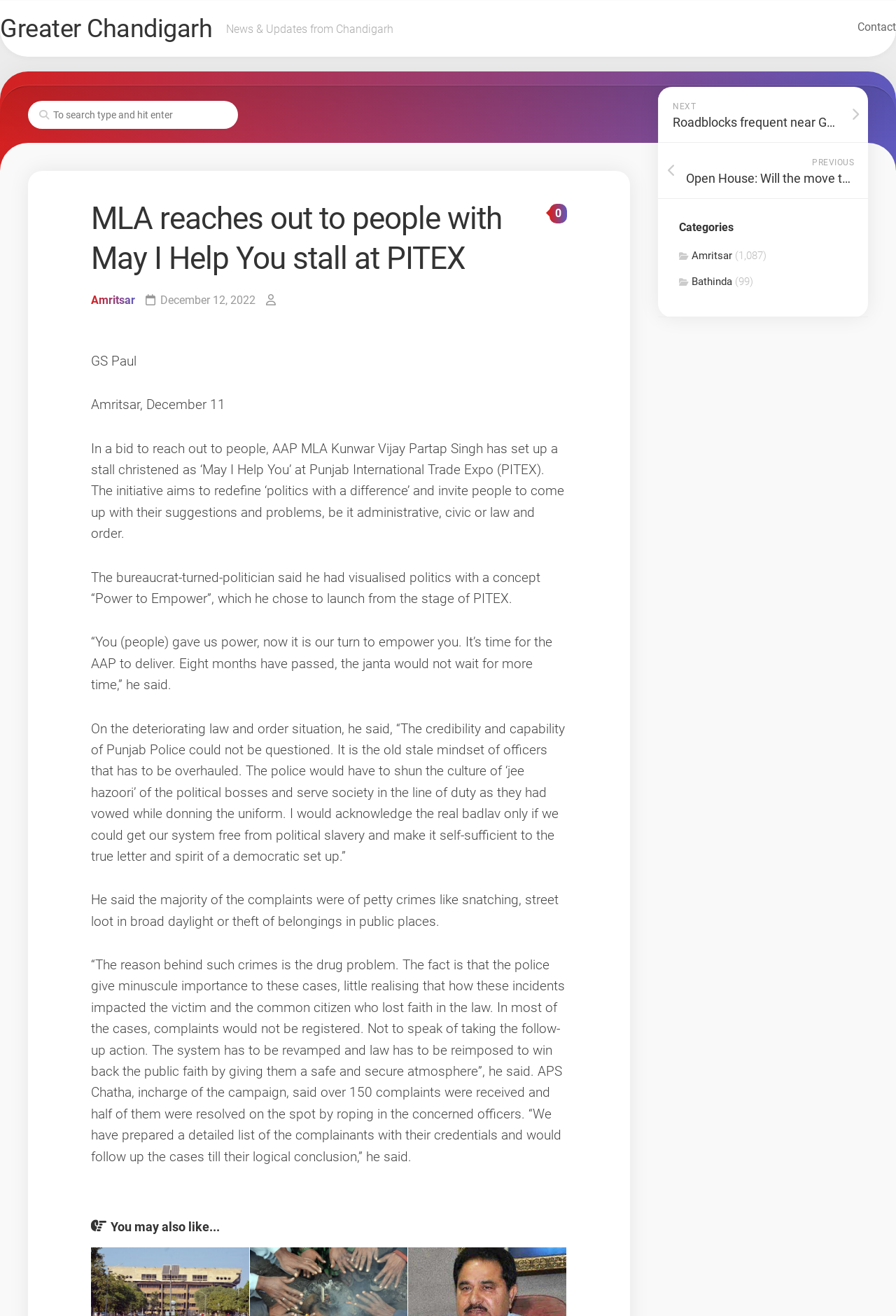Please locate the bounding box coordinates of the element that should be clicked to achieve the given instruction: "Read more about 'Amritsar'".

[0.102, 0.223, 0.151, 0.233]